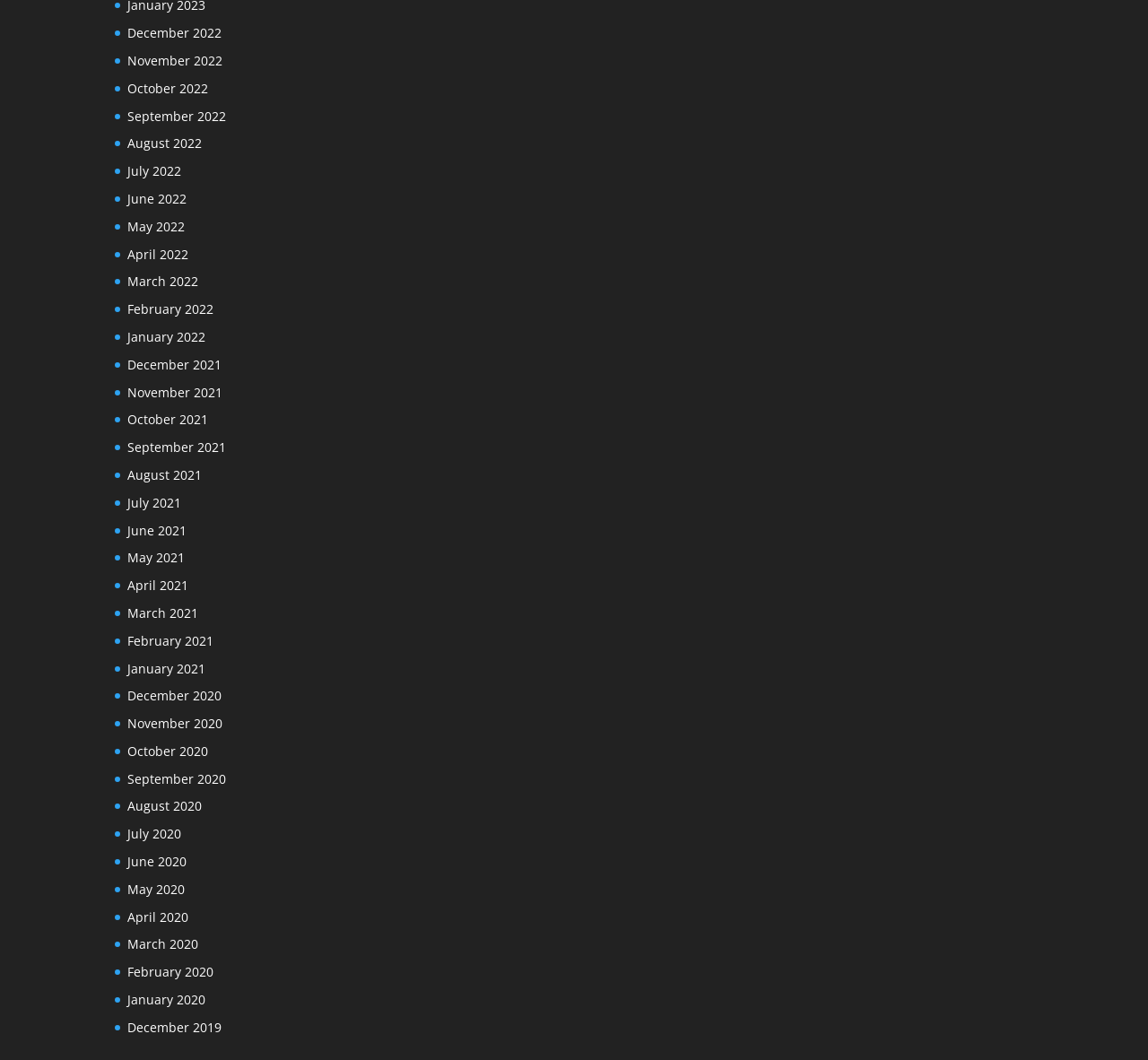Determine the bounding box coordinates of the UI element described below. Use the format (top-left x, top-left y, bottom-right x, bottom-right y) with floating point numbers between 0 and 1: July 2022

[0.111, 0.153, 0.158, 0.169]